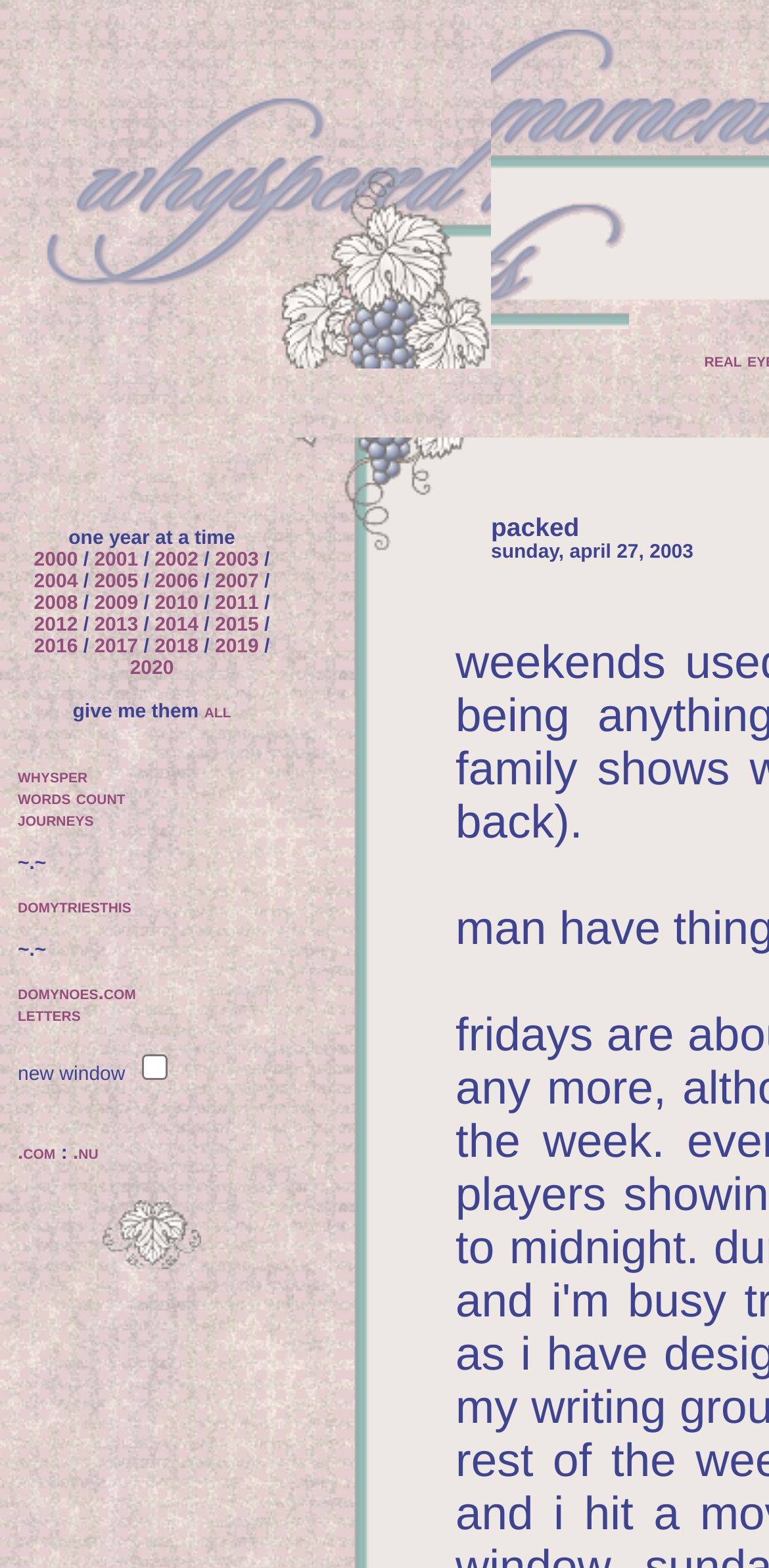Give a detailed overview of the webpage's appearance and contents.

The webpage appears to be a personal website or blog, with a focus on the theme "whyspered moments" and "grape vines" as indicated by the title. The page is divided into several sections, with a prominent table layout structure.

At the top-left corner, there are two images, one above the other, taking up a significant portion of the screen. To the right of these images, there are three more images, arranged horizontally.

Below these images, there is a table with a single row and multiple columns. The table contains a list of years, from 2000 to 2020, with each year being a clickable link. The years are separated by forward slashes, and there are some additional links and text, including "give me them all", "whysper", "words count", "journeys", and "domytriesthis", among others.

To the right of this table, there is another section with multiple images, some of which are stacked on top of each other. There is also a checkbox with the label "new window" in this section.

At the bottom of the page, there are a few more links, including ".com" and ".nu", as well as an image.

Overall, the webpage appears to be a personal collection of images, links, and text, with a focus on the theme of "whyspered moments" and "grape vines".